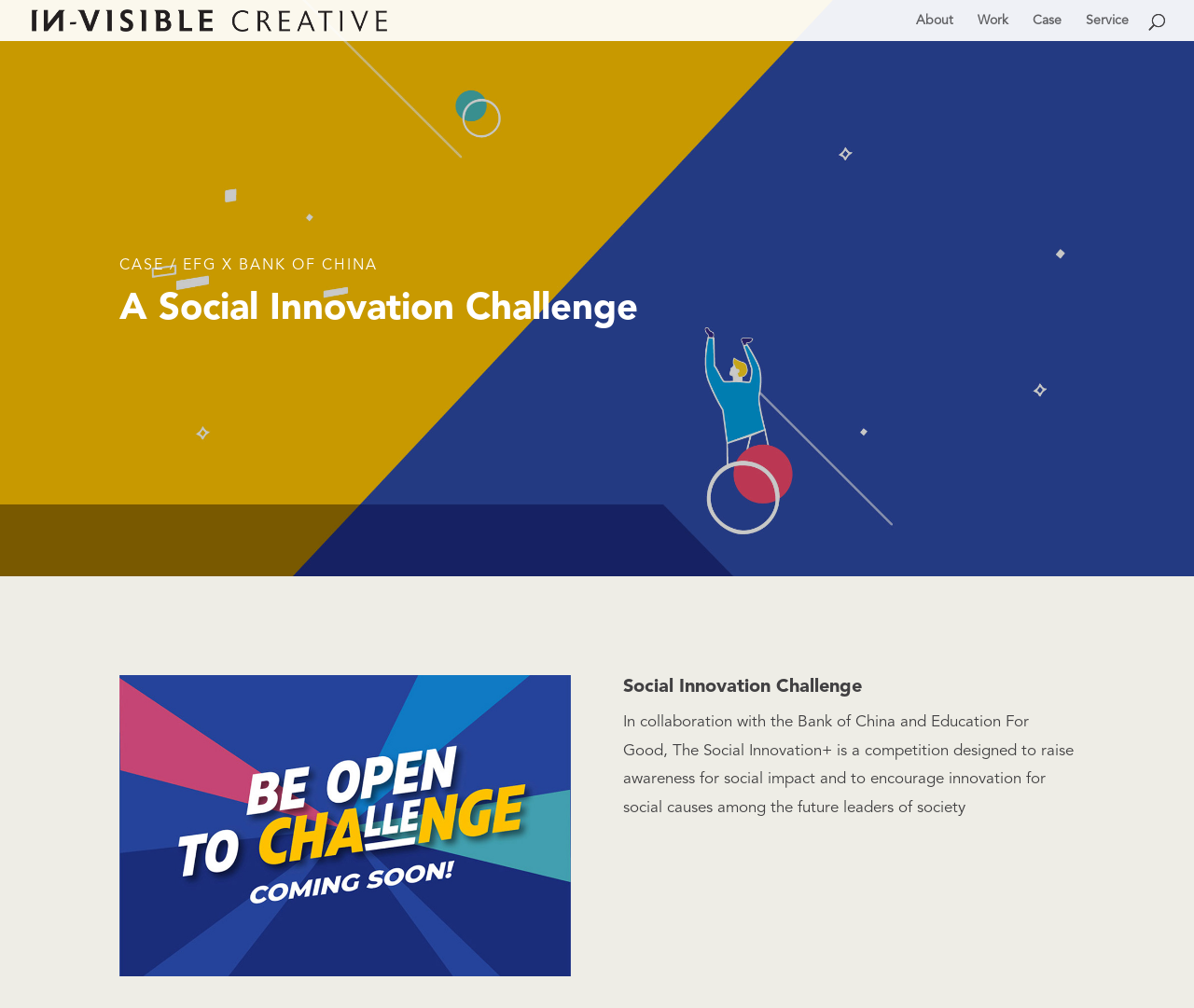What is the name of the bank involved in the social innovation challenge?
Refer to the image and provide a one-word or short phrase answer.

Bank of China